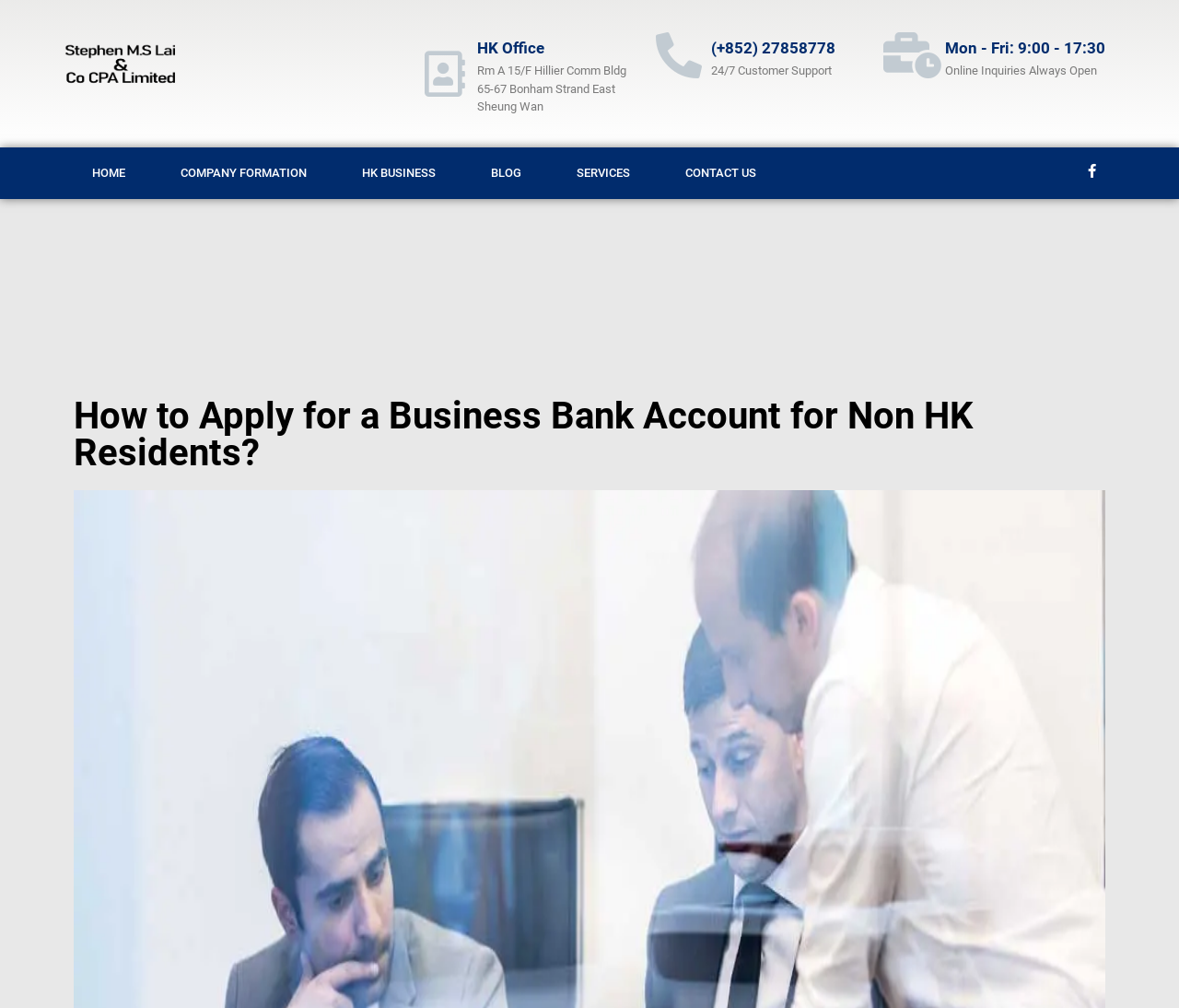What is the phone number of the office?
Please give a well-detailed answer to the question.

I found the phone number by looking at the heading element at coordinates [0.603, 0.038, 0.739, 0.057].